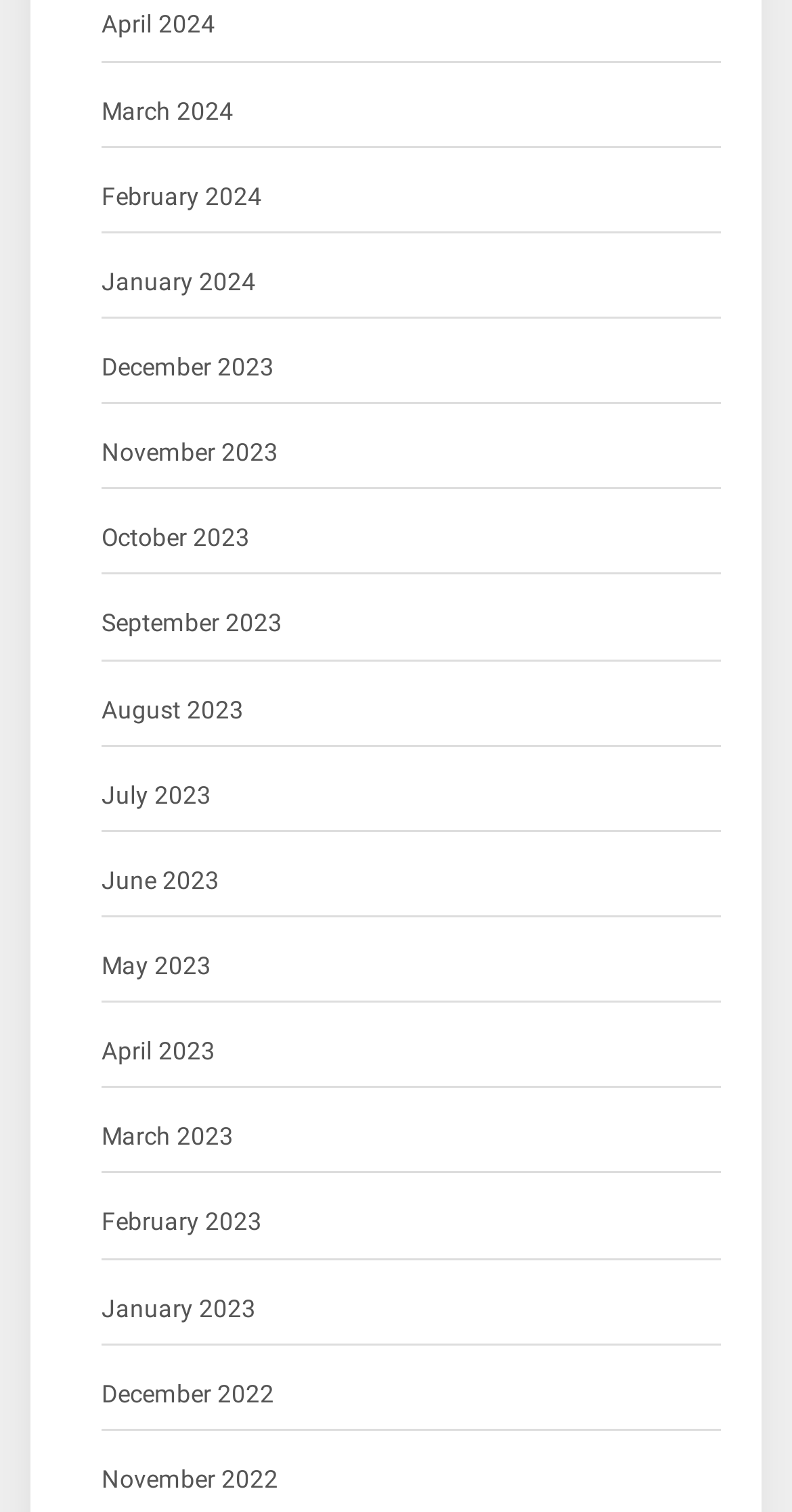Find the bounding box coordinates of the clickable area required to complete the following action: "check November 2023".

[0.128, 0.286, 0.351, 0.314]